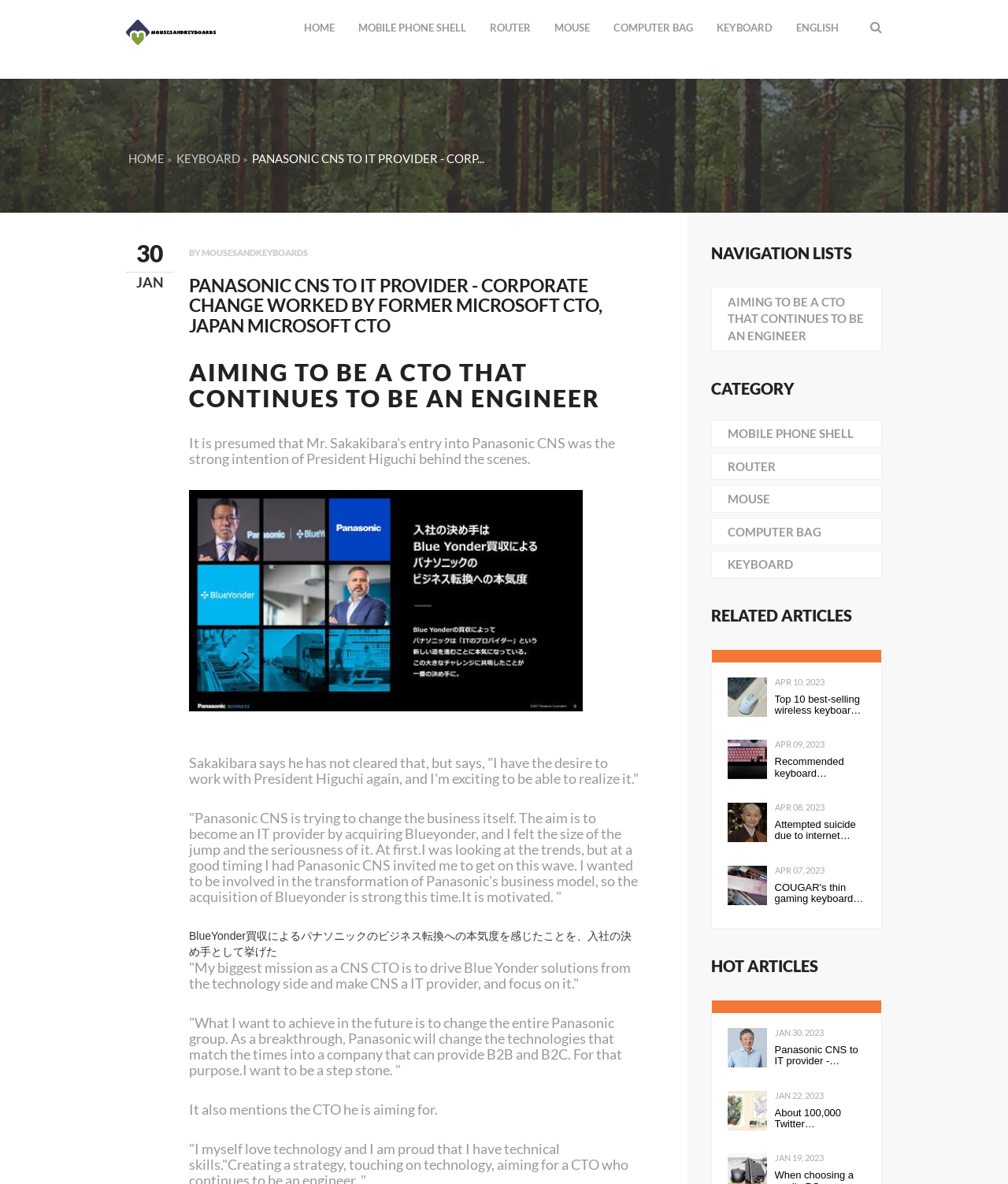Please determine the bounding box coordinates of the section I need to click to accomplish this instruction: "Click the 'Panasonic CNS to IT provider - Corporate change worked by former Microsoft CTO, Japan Microsoft CTO' link".

[0.768, 0.882, 0.859, 0.901]